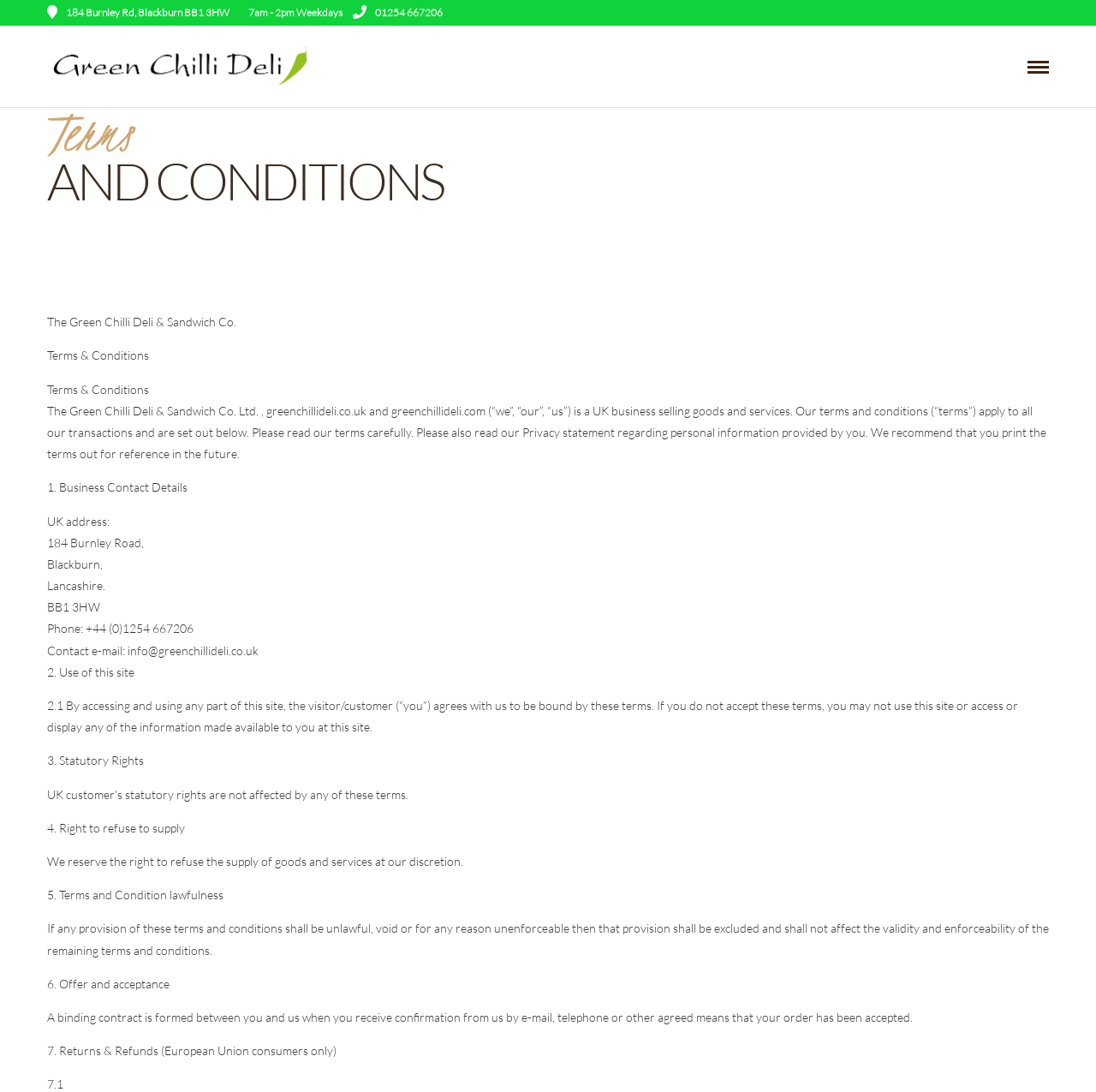Determine the bounding box coordinates for the UI element described. Format the coordinates as (top-left x, top-left y, bottom-right x, bottom-right y) and ensure all values are between 0 and 1. Element description: alt="Green Chilli Deli"

[0.043, 0.032, 0.285, 0.089]